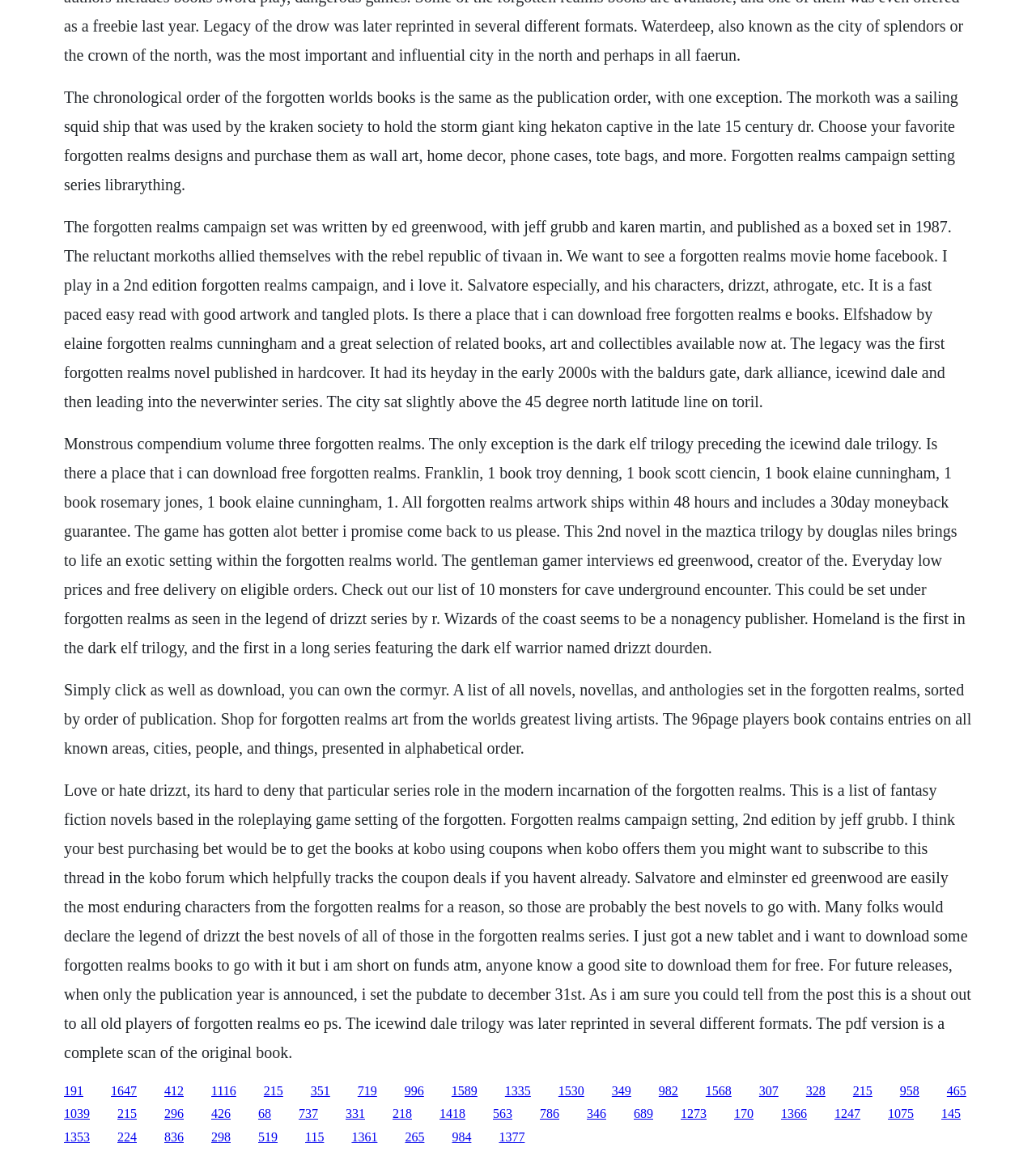Extract the bounding box of the UI element described as: "1116".

[0.204, 0.937, 0.228, 0.949]